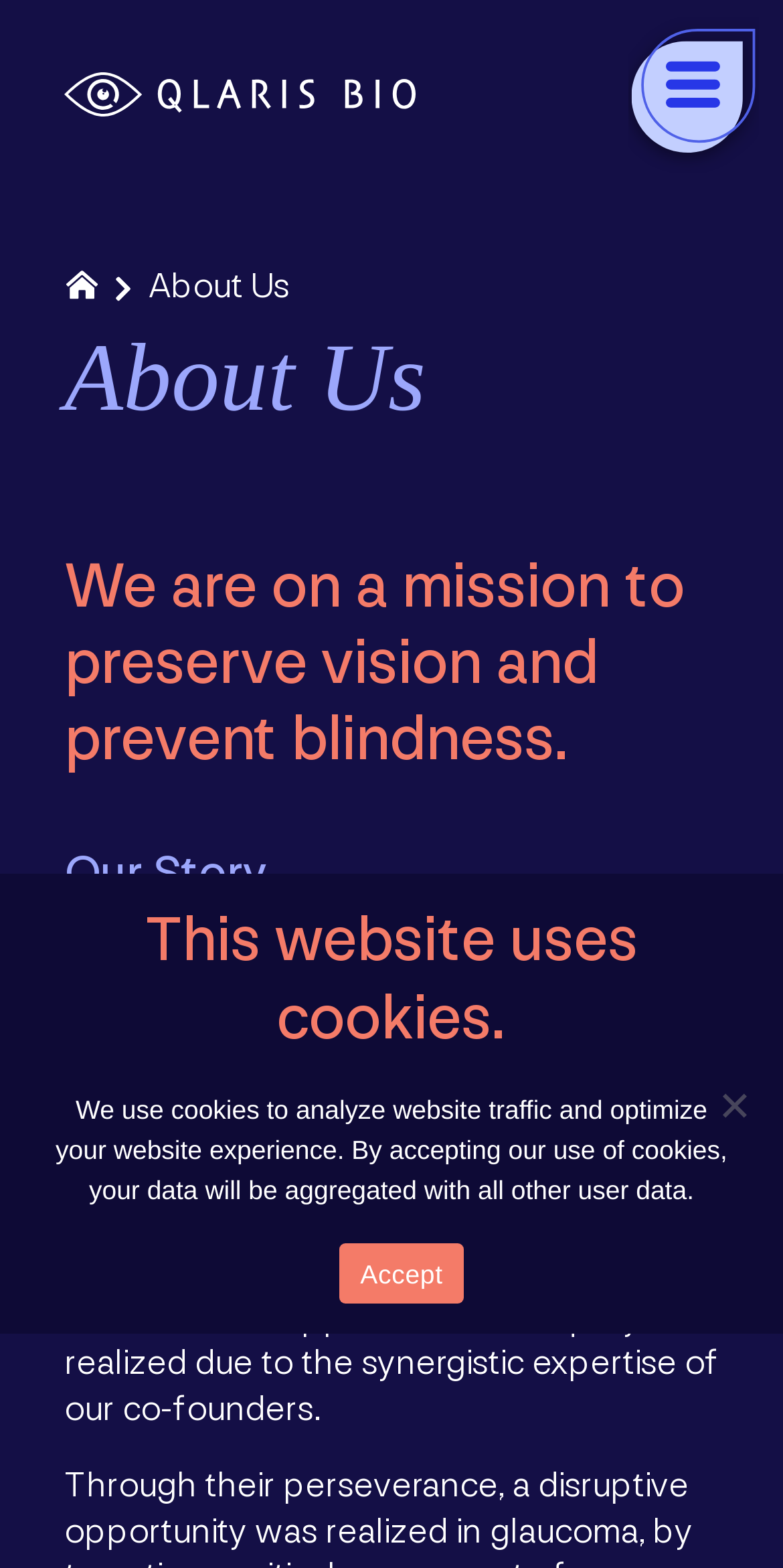Respond with a single word or phrase to the following question: What does the company use to analyze website traffic?

Cookies